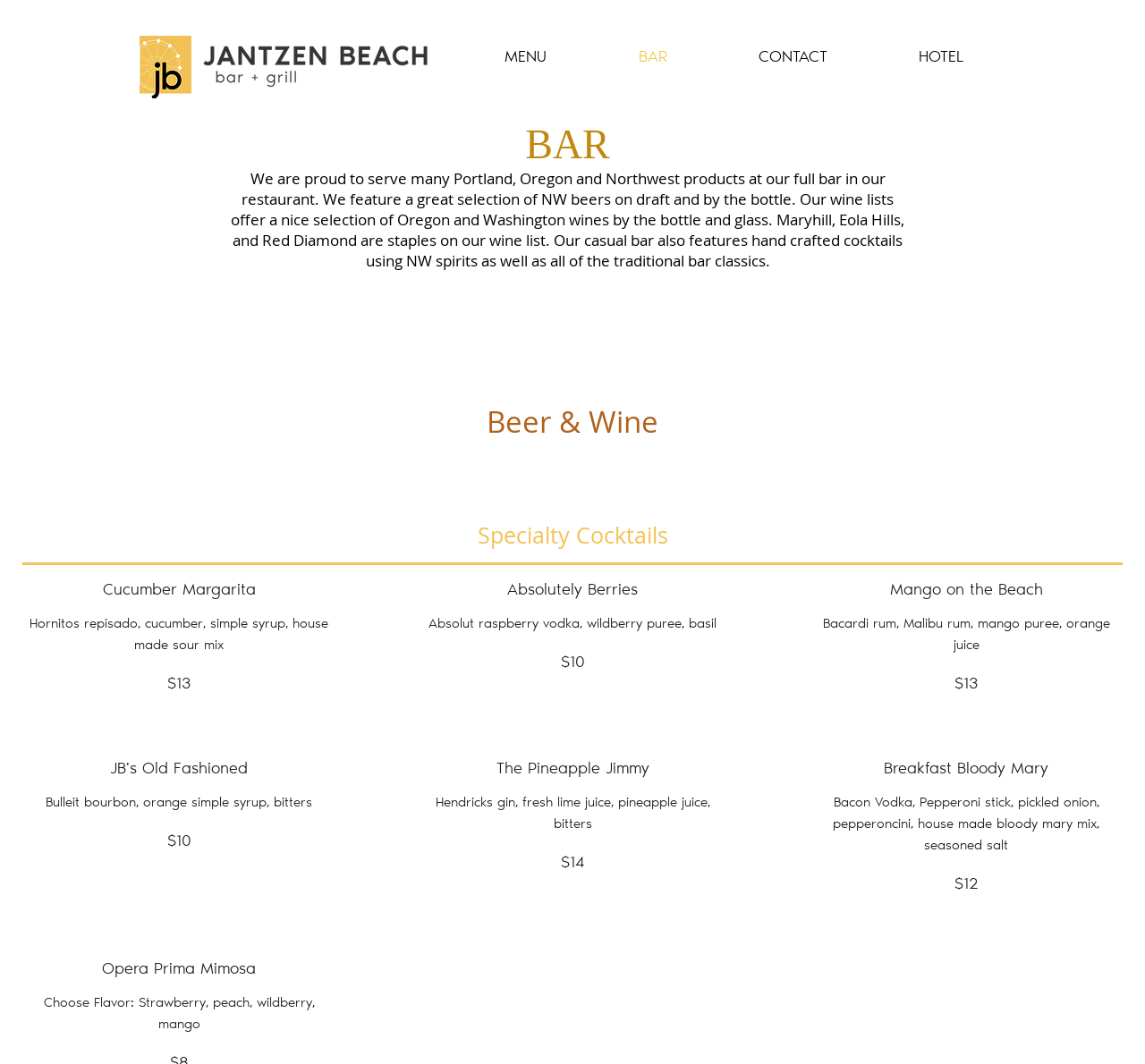Describe the webpage in detail, including text, images, and layout.

The webpage is about Jantzen Beach Bar + Grill, a dining establishment in Portland. At the top left corner, there is a horizontal logo image. Below the logo, there is a navigation menu with five links: "MENU", "BAR", "CONTACT", "HOTEL", and "SITE". 

The main content of the page is divided into two sections. On the left side, there is a heading "BAR" in a larger font. To the right of the heading, there is a paragraph of text that describes the bar's offerings, including a selection of Northwest beers, Oregon and Washington wines, and handcrafted cocktails using Northwest spirits. The text also mentions that the bar serves traditional classics.